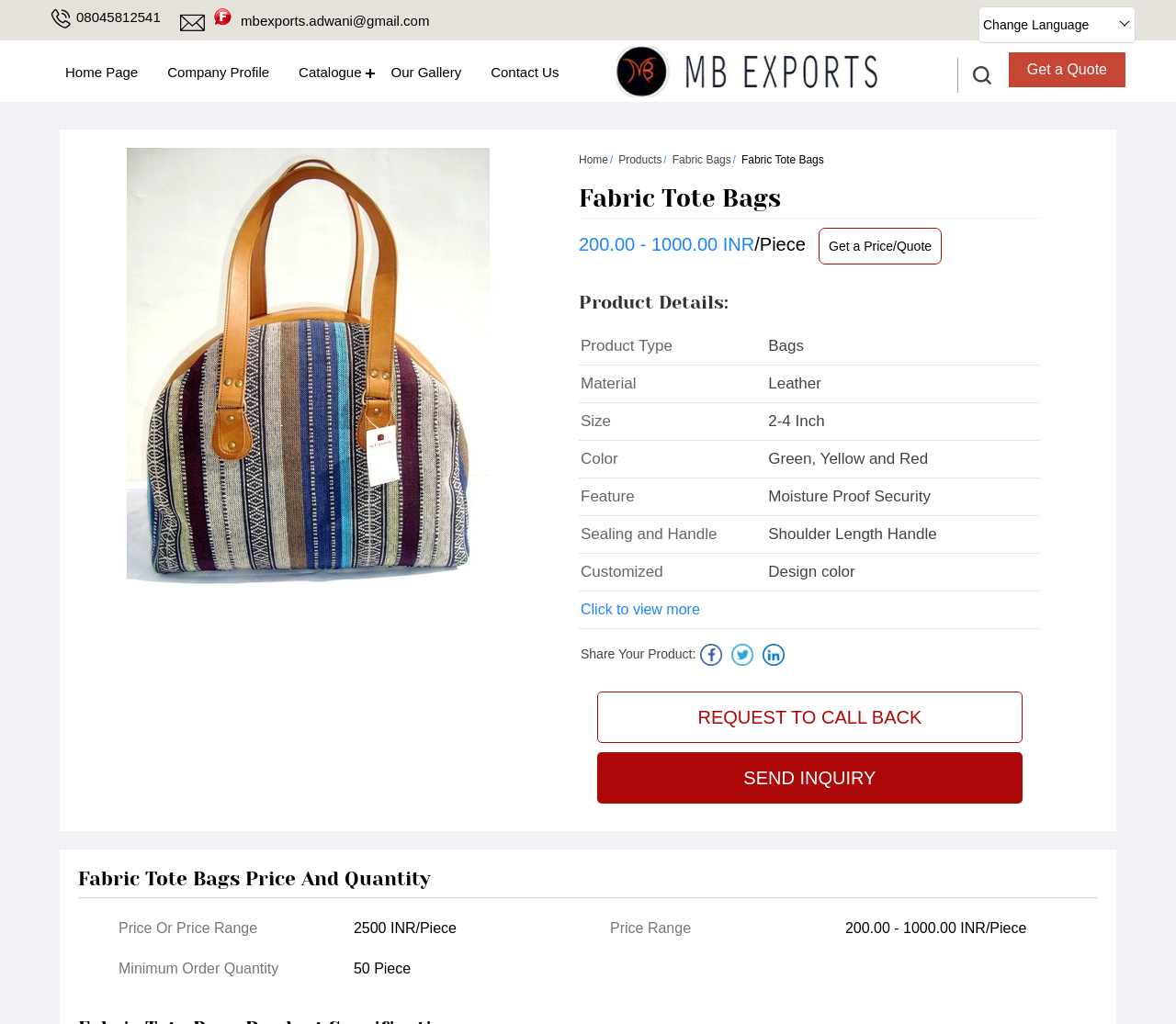Please identify the bounding box coordinates of the element on the webpage that should be clicked to follow this instruction: "Click on the 'Fabric Bags' link". The bounding box coordinates should be given as four float numbers between 0 and 1, formatted as [left, top, right, bottom].

[0.572, 0.15, 0.622, 0.162]